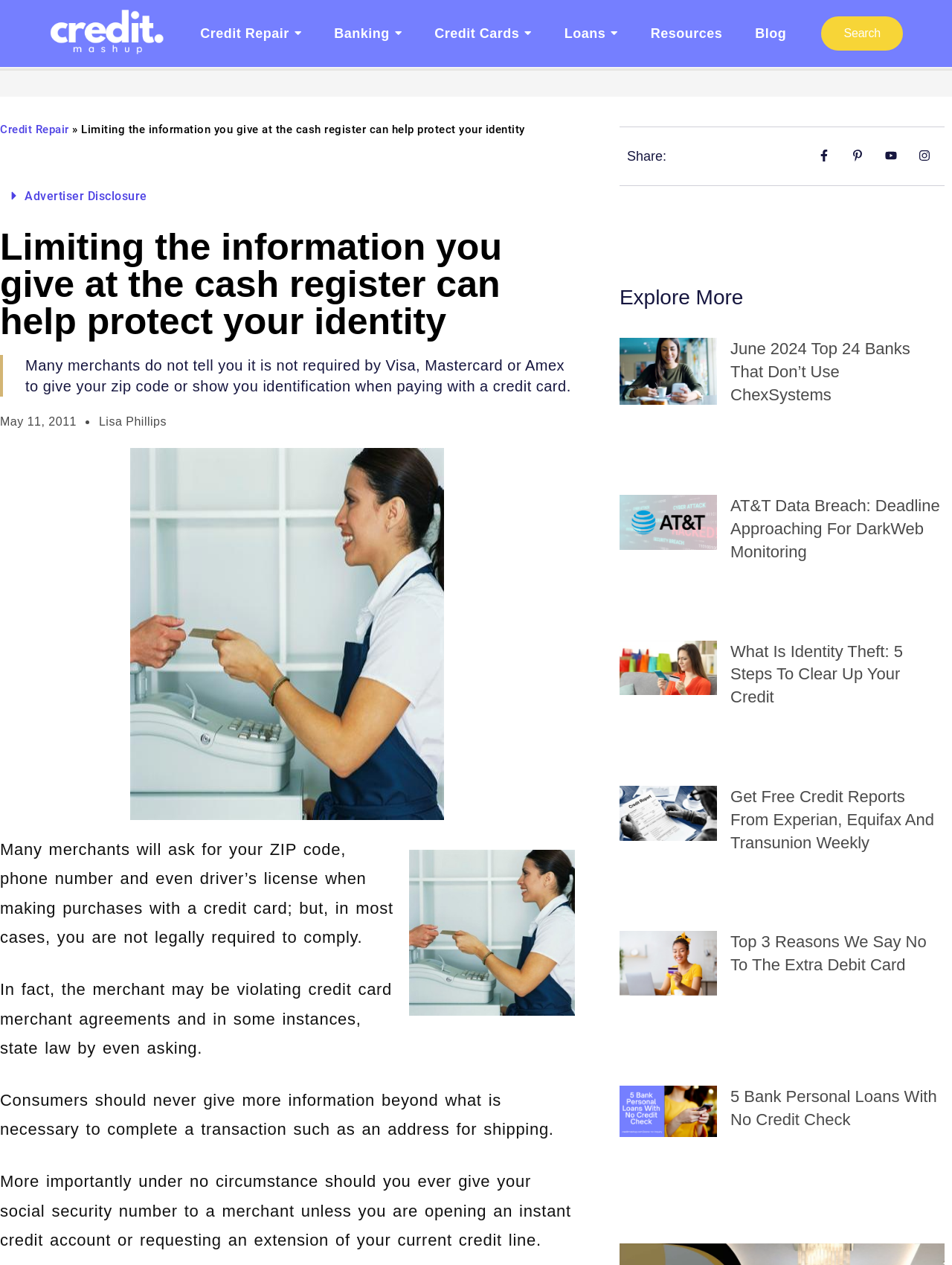Offer a meticulous caption that includes all visible features of the webpage.

This webpage is about protecting one's identity and credit information when making purchases with a credit card. At the top, there are several links to related topics, including "Credit Repair", "Banking", "Credit Cards", "Loans", and "Resources". 

Below these links, there is a heading that reads "Limit the information you give at the cash register" and a brief paragraph explaining that many merchants ask for unnecessary information, such as zip code or identification, when making credit card transactions. 

To the right of this paragraph, there is a button labeled "Advertiser Disclosure". Below this, there is a heading that reiterates the importance of limiting the information given at the cash register, followed by a paragraph explaining that merchants may be violating credit card agreements and state laws by asking for unnecessary information.

The webpage also features two images, one above the other, with the caption "do not give your zip code at the cash register". 

Below the images, there are several paragraphs of text discussing the importance of only providing necessary information, such as an address for shipping, and never giving out social security numbers unless opening an instant credit account or requesting an extension of a current credit line.

On the right side of the page, there is a section labeled "Share:" with several social media links. Below this, there is a heading "Explore More" followed by a list of articles related to credit and banking, each with a brief summary and an image.